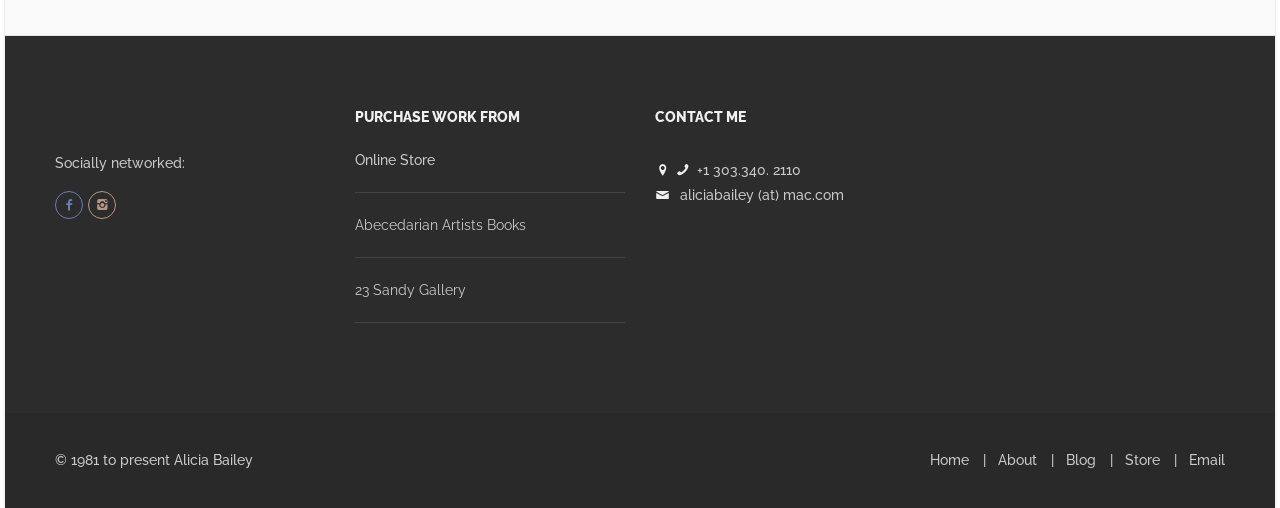Please indicate the bounding box coordinates of the element's region to be clicked to achieve the instruction: "Visit Online Store". Provide the coordinates as four float numbers between 0 and 1, i.e., [left, top, right, bottom].

[0.277, 0.299, 0.34, 0.33]